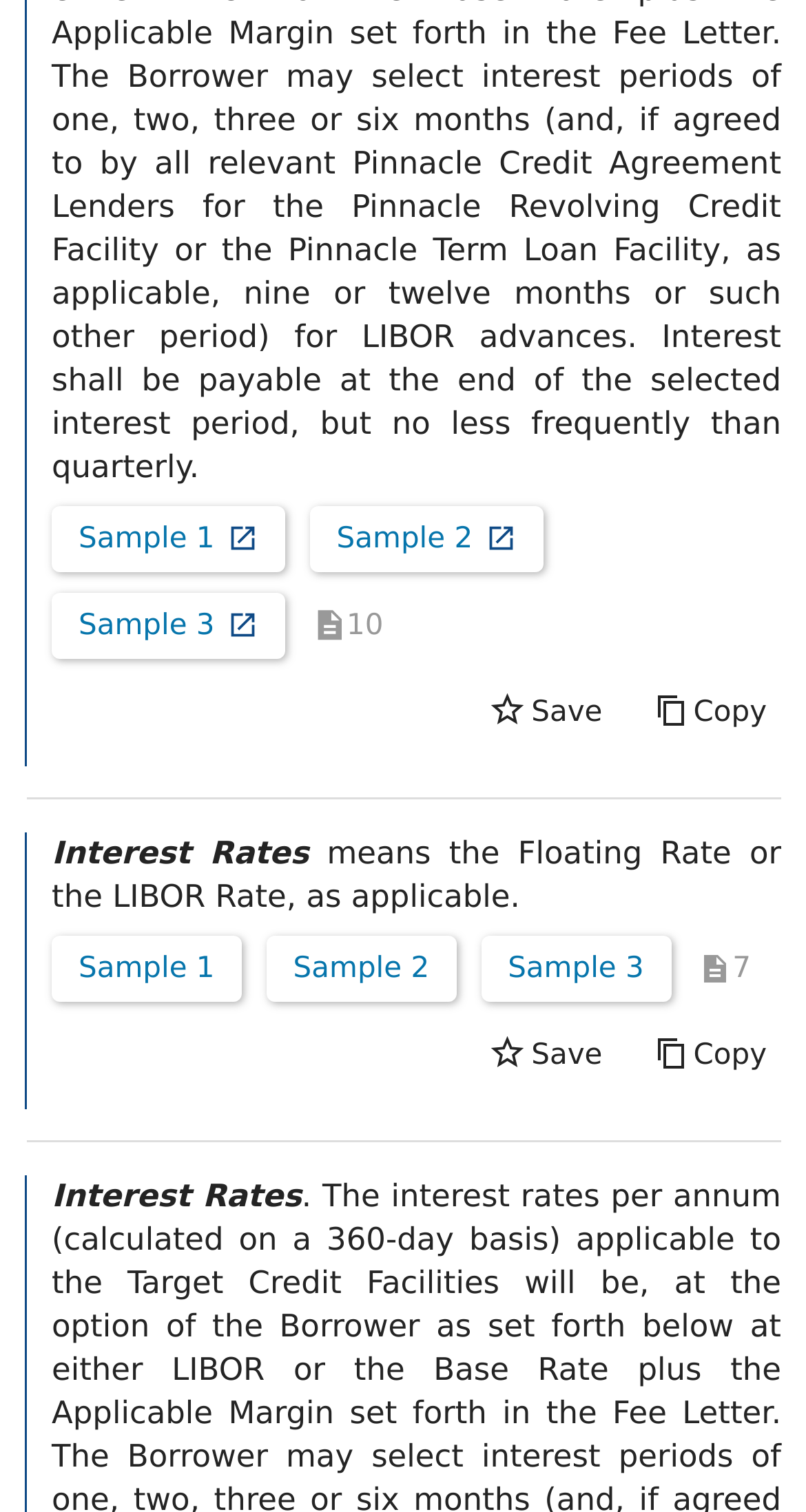Provide the bounding box coordinates, formatted as (top-left x, top-left y, bottom-right x, bottom-right y), with all values being floating point numbers between 0 and 1. Identify the bounding box of the UI element that matches the description: Save

[0.587, 0.676, 0.765, 0.72]